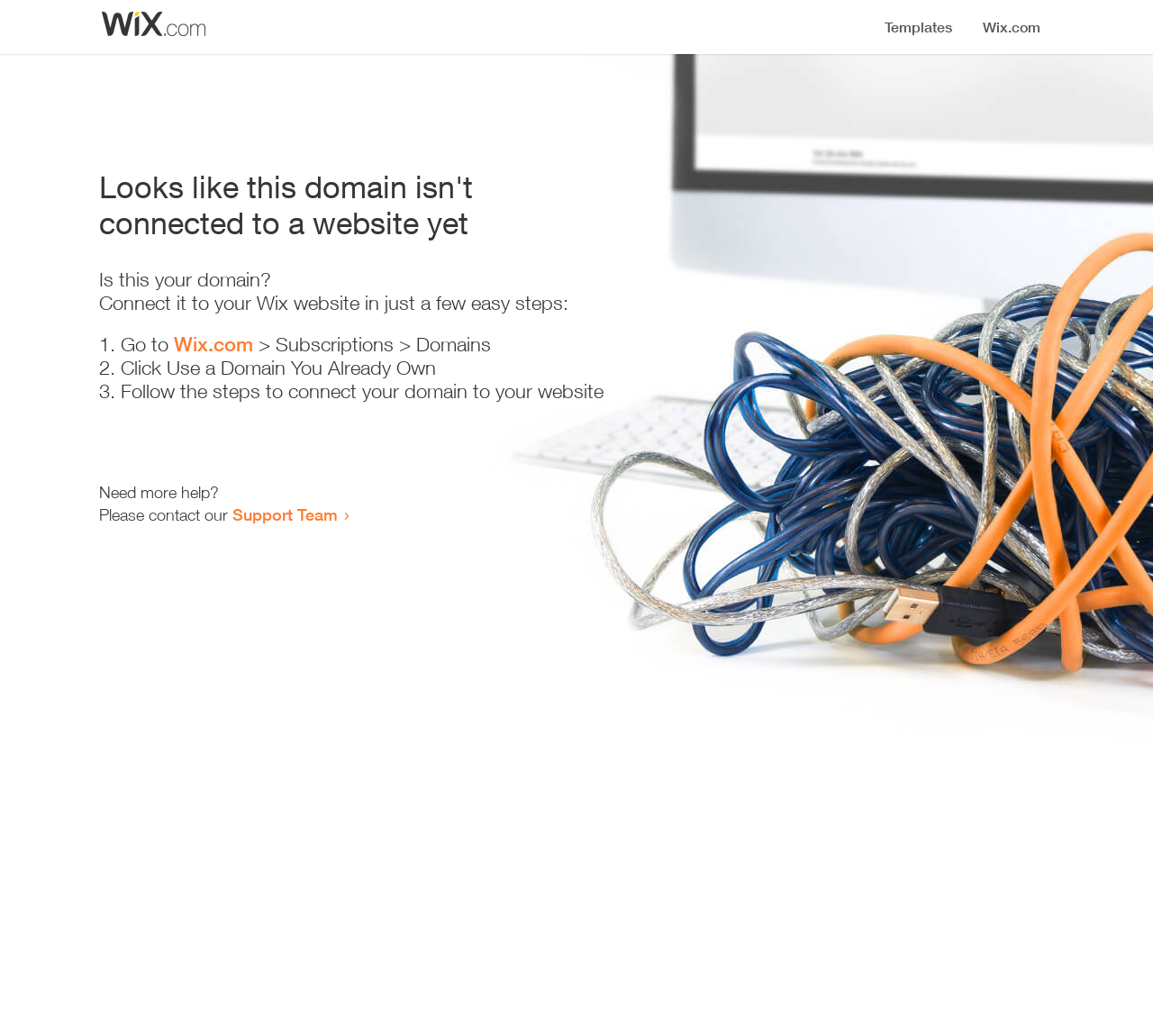Your task is to find and give the main heading text of the webpage.

Looks like this domain isn't
connected to a website yet